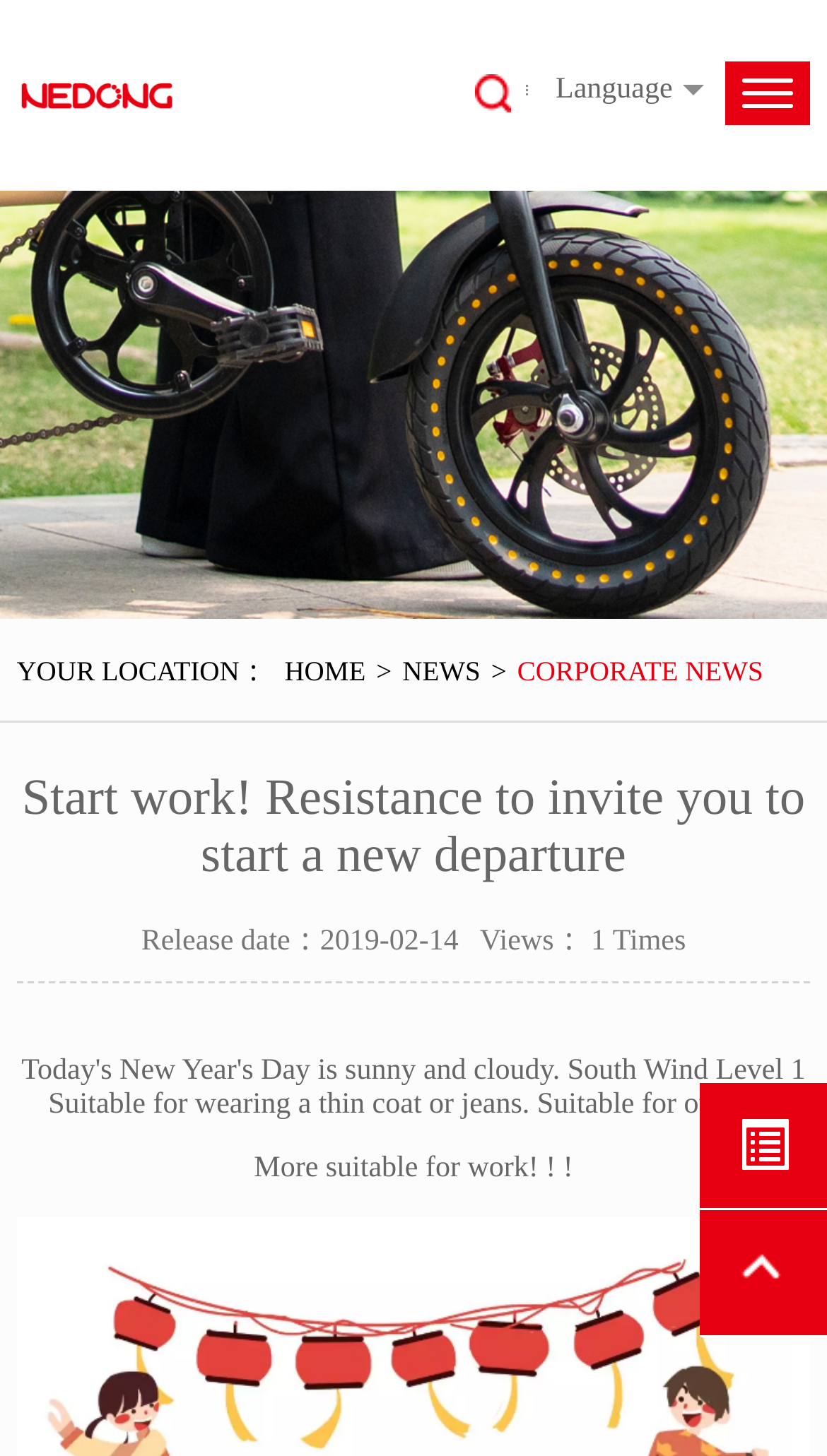What is the release date of the article?
Your answer should be a single word or phrase derived from the screenshot.

2019-02-14